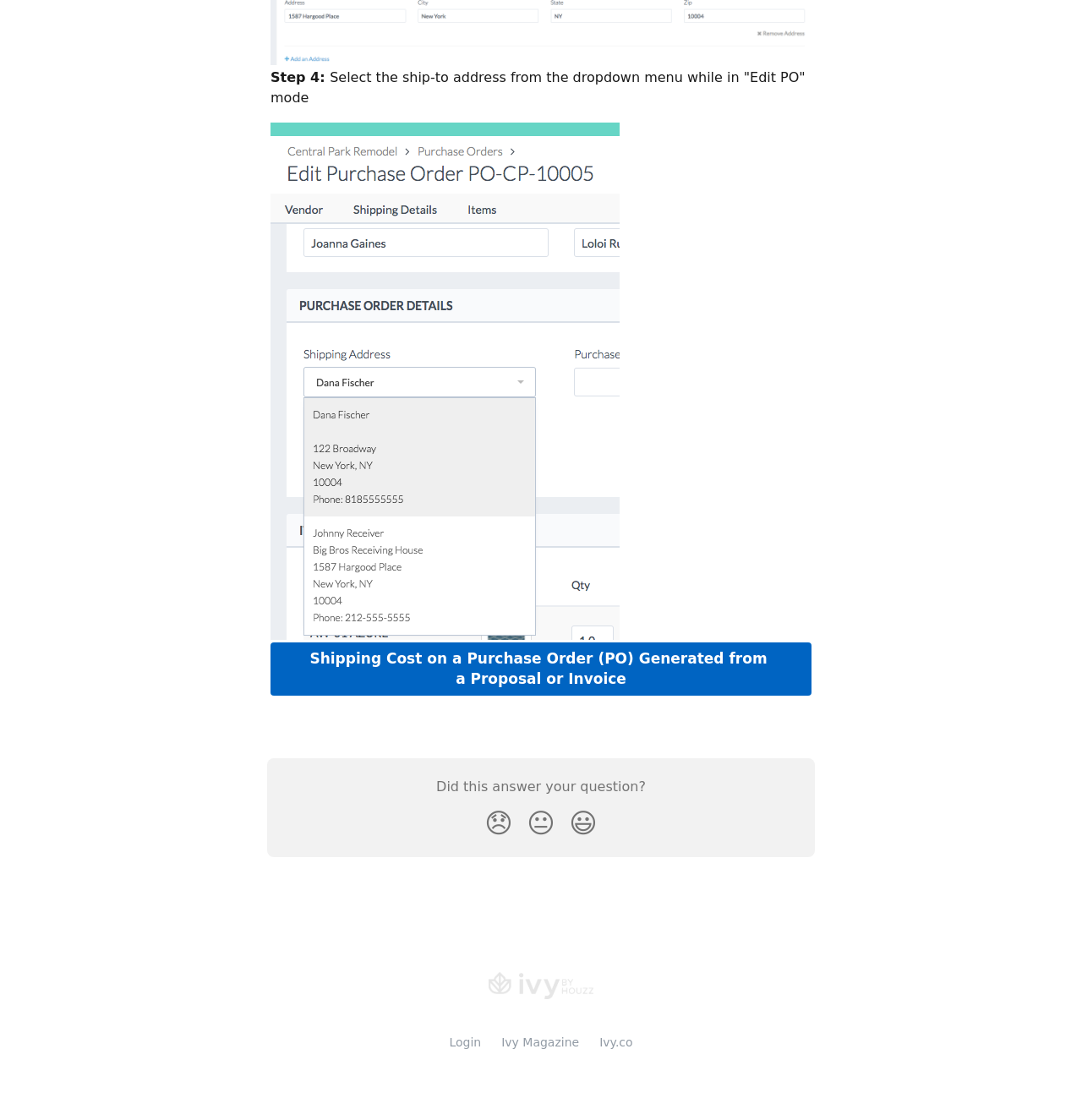Please indicate the bounding box coordinates of the element's region to be clicked to achieve the instruction: "Click the 'Smiley Reaction' button". Provide the coordinates as four float numbers between 0 and 1, i.e., [left, top, right, bottom].

[0.52, 0.715, 0.559, 0.757]